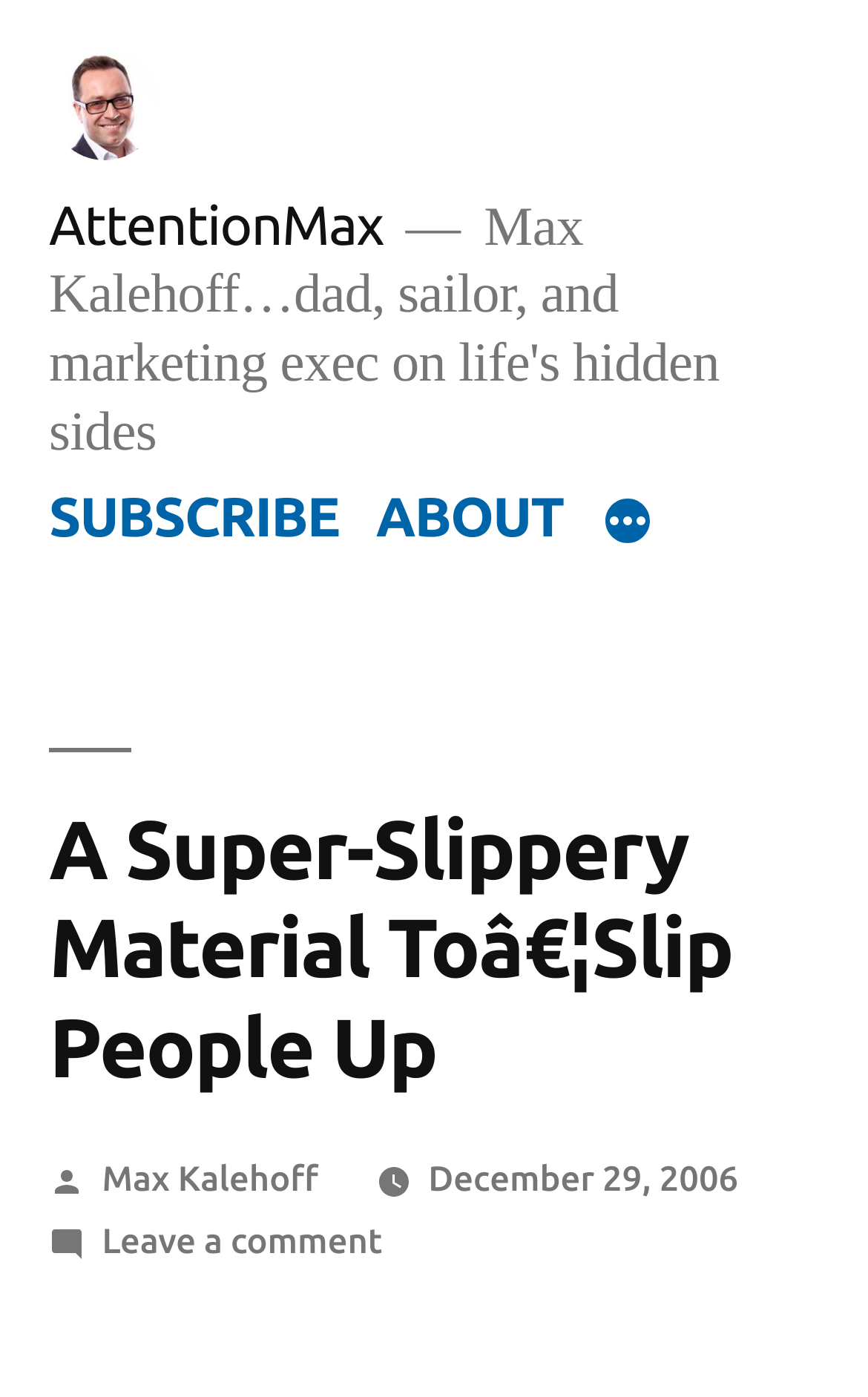With reference to the screenshot, provide a detailed response to the question below:
When was the post published?

I found the publication date by looking at the link with the text 'December 29, 2006' which is located near the author's name, indicating that the post was published on this date.